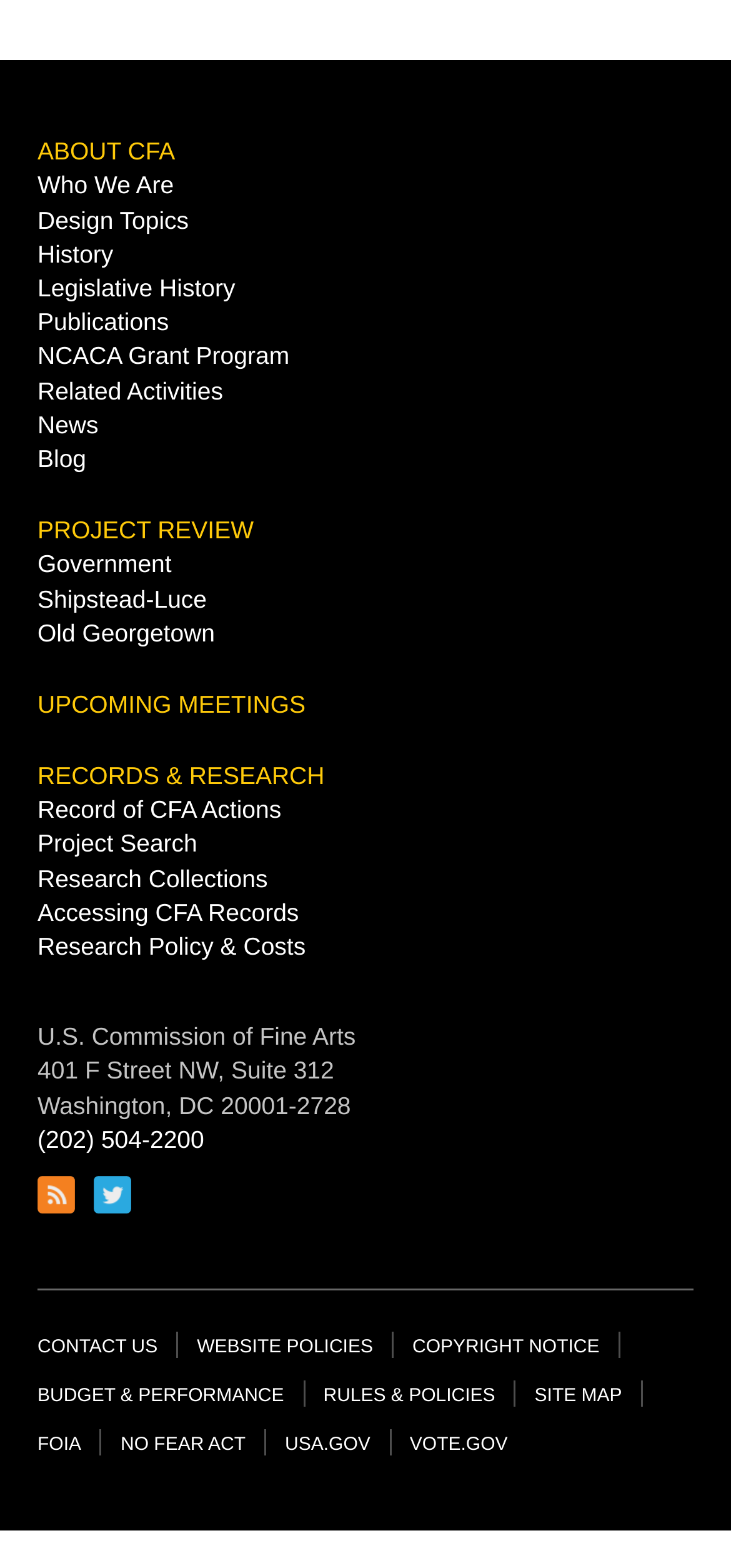Use a single word or phrase to answer this question: 
What is the phone number of the organization?

(202) 504-2200